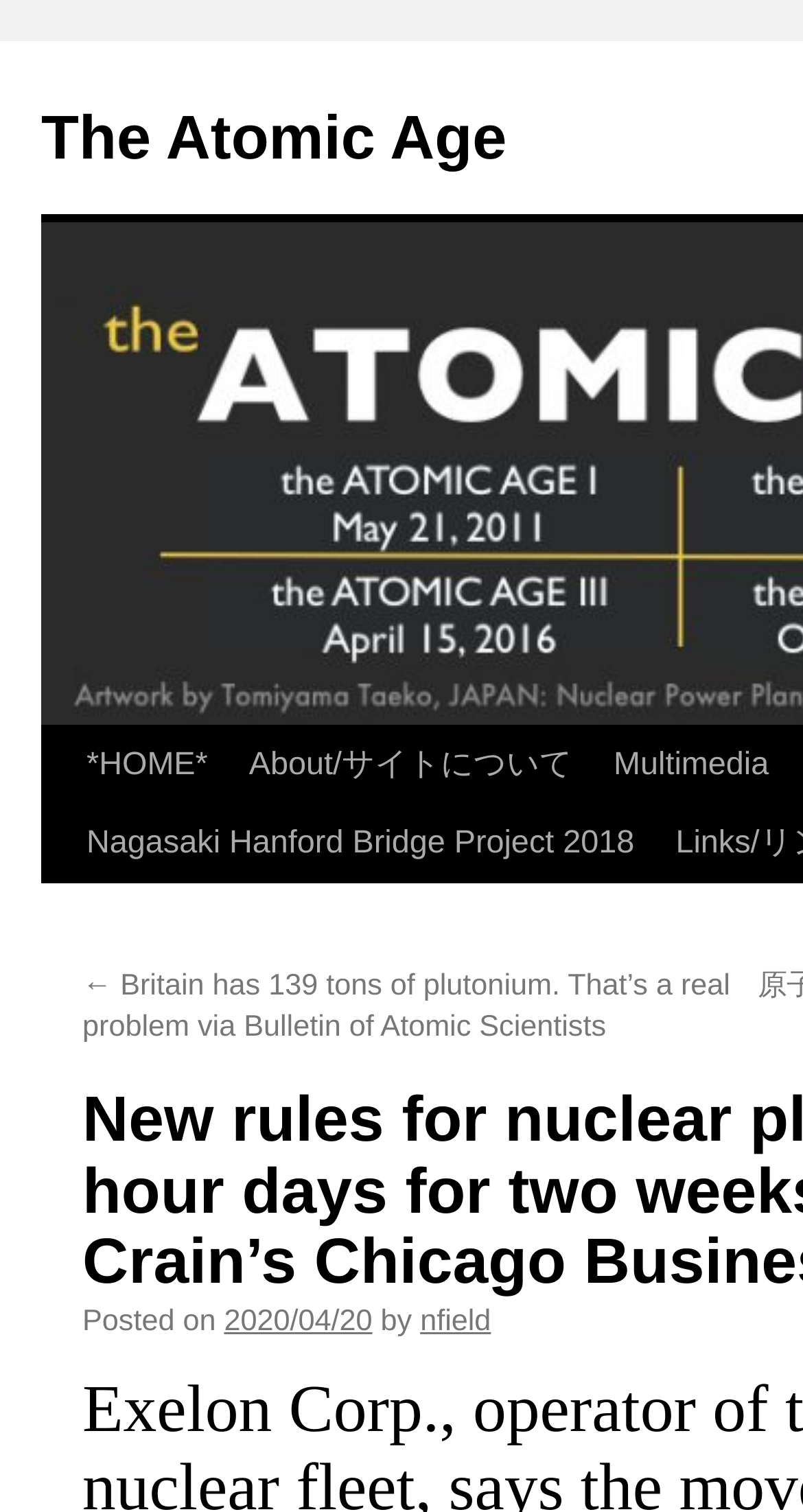Identify the bounding box coordinates of the region I need to click to complete this instruction: "Visit Aadi Creations".

None